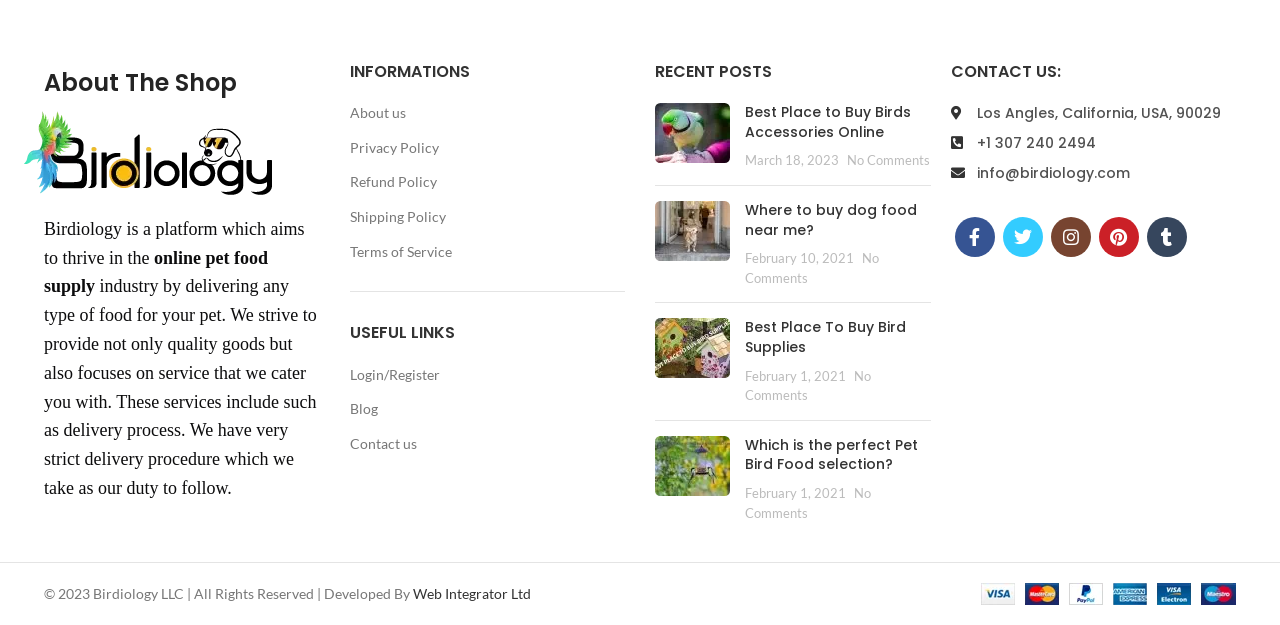Identify the bounding box coordinates for the UI element mentioned here: "Privacy Policy". Provide the coordinates as four float values between 0 and 1, i.e., [left, top, right, bottom].

[0.273, 0.22, 0.344, 0.252]